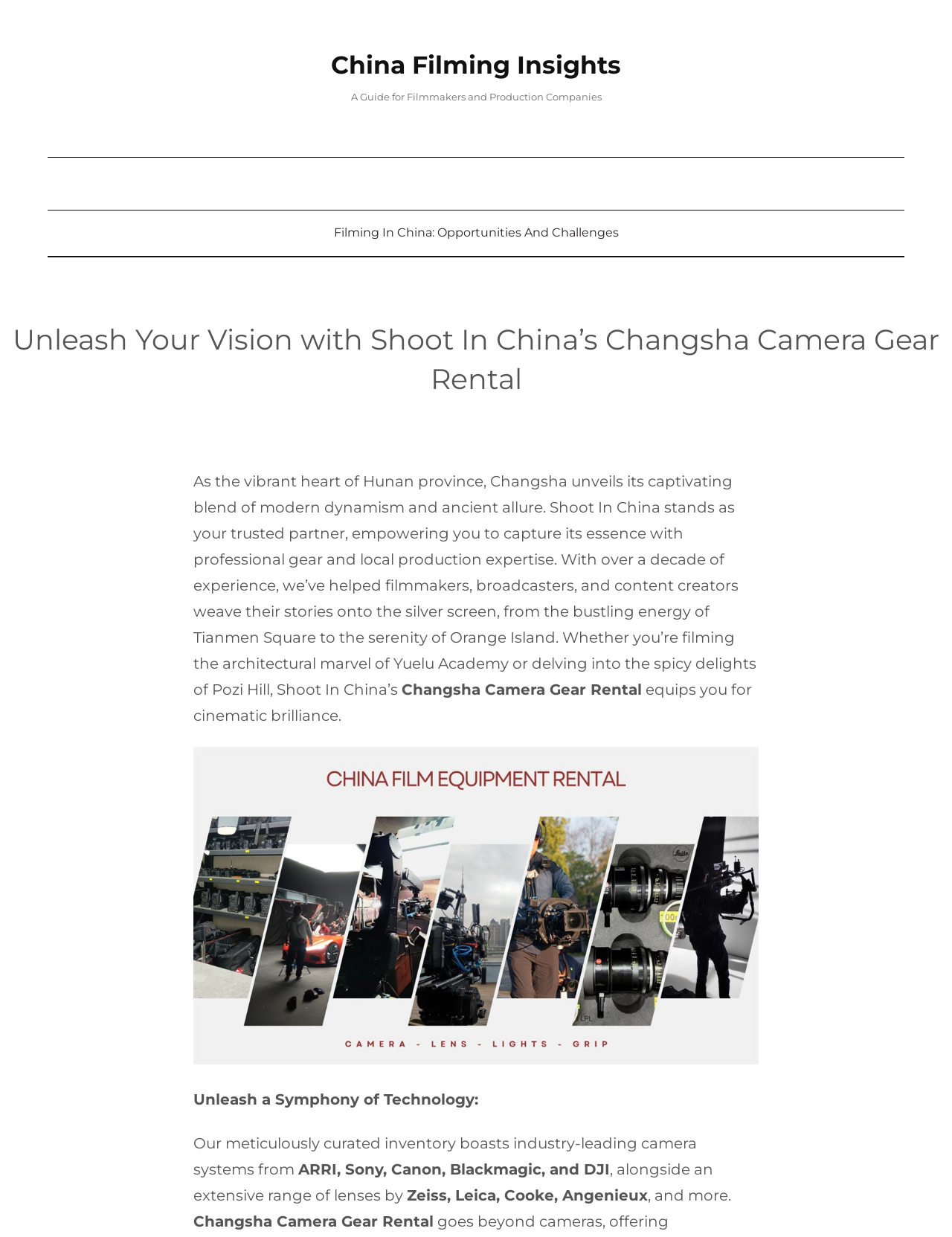Please answer the following question using a single word or phrase: 
What type of lenses are available for rent?

Zeiss, Leica, Cooke, Angenieux